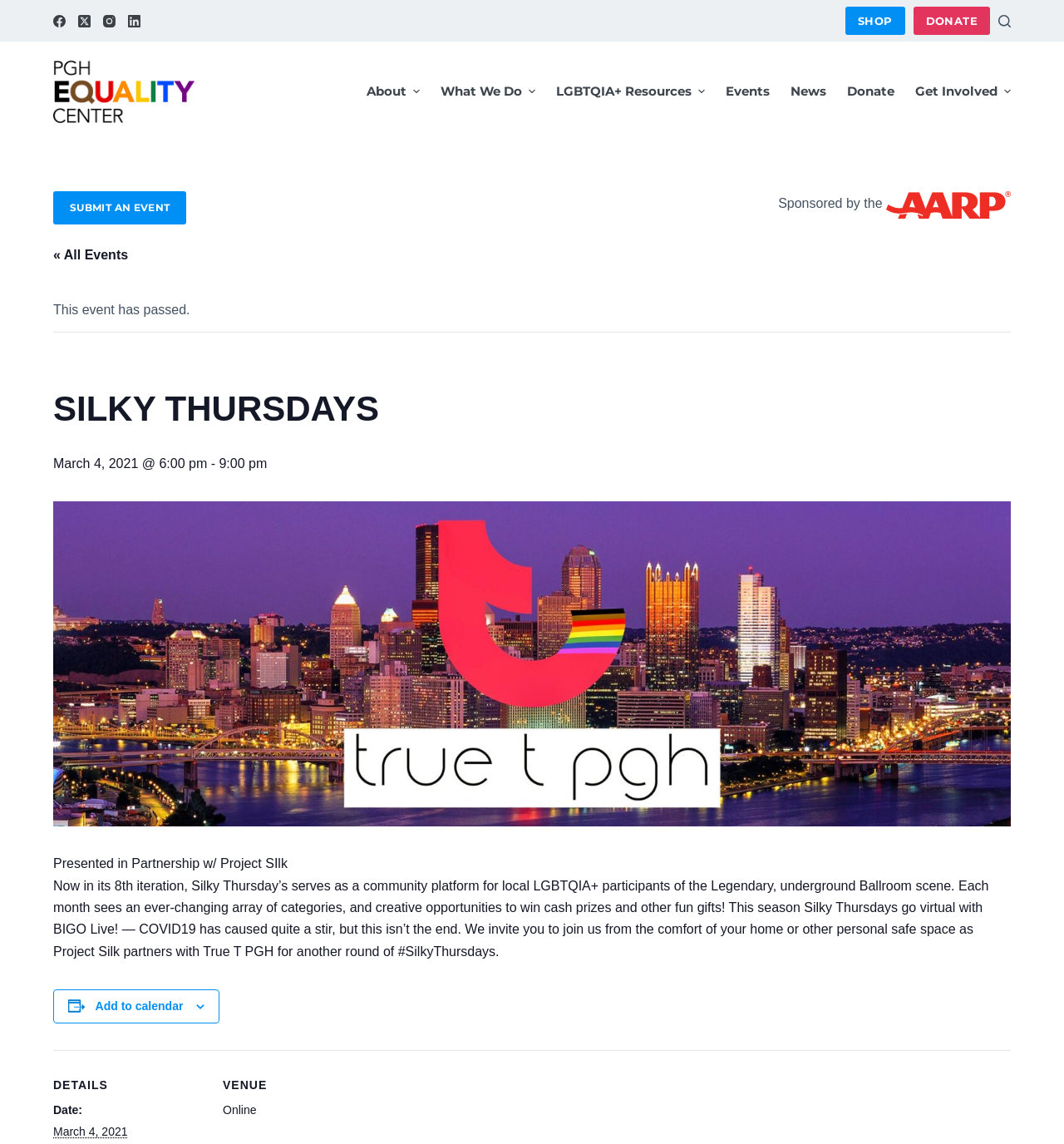What is the name of the event?
Refer to the image and provide a one-word or short phrase answer.

Silky Thursdays